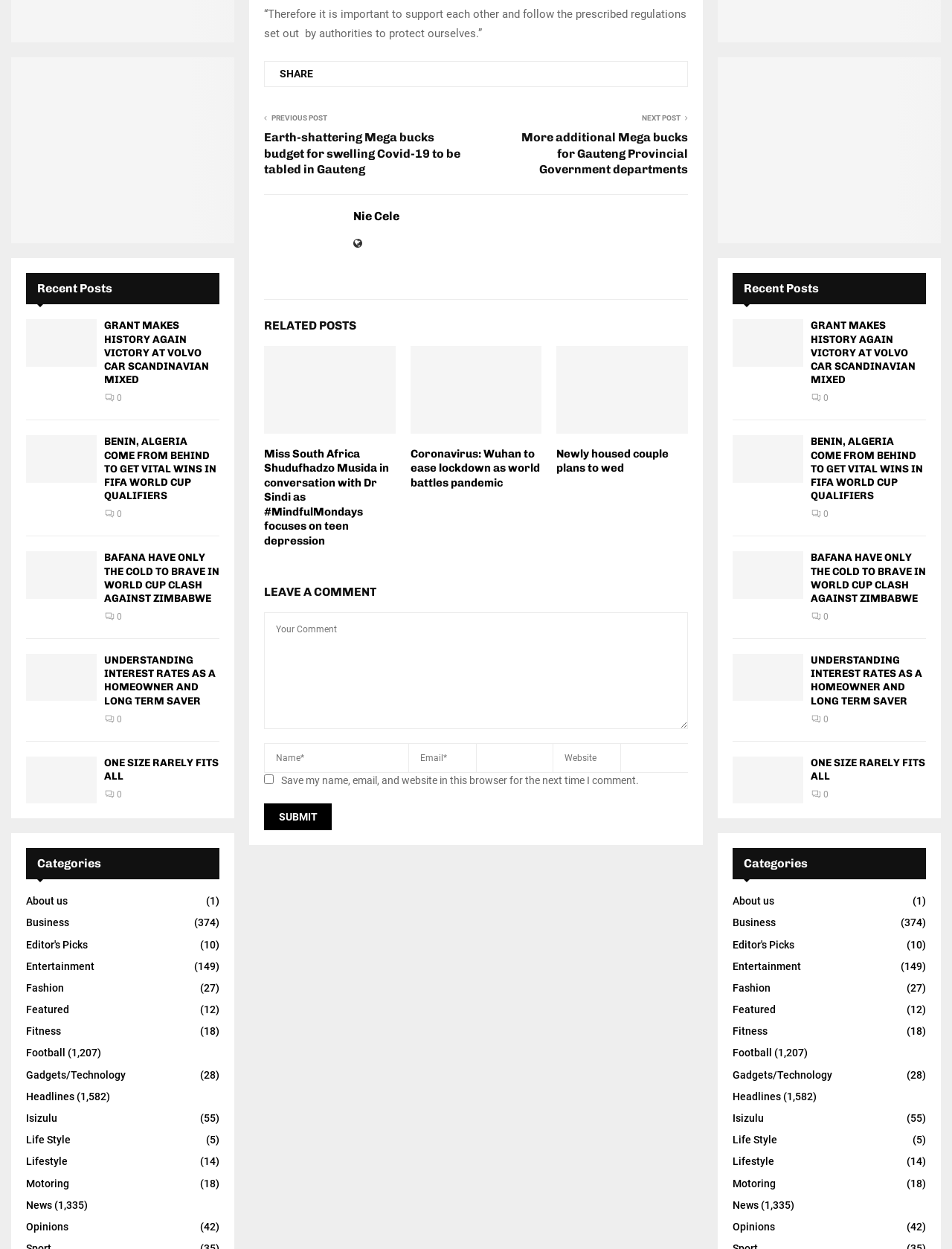Answer the following query concisely with a single word or phrase:
How many recent posts are listed?

5